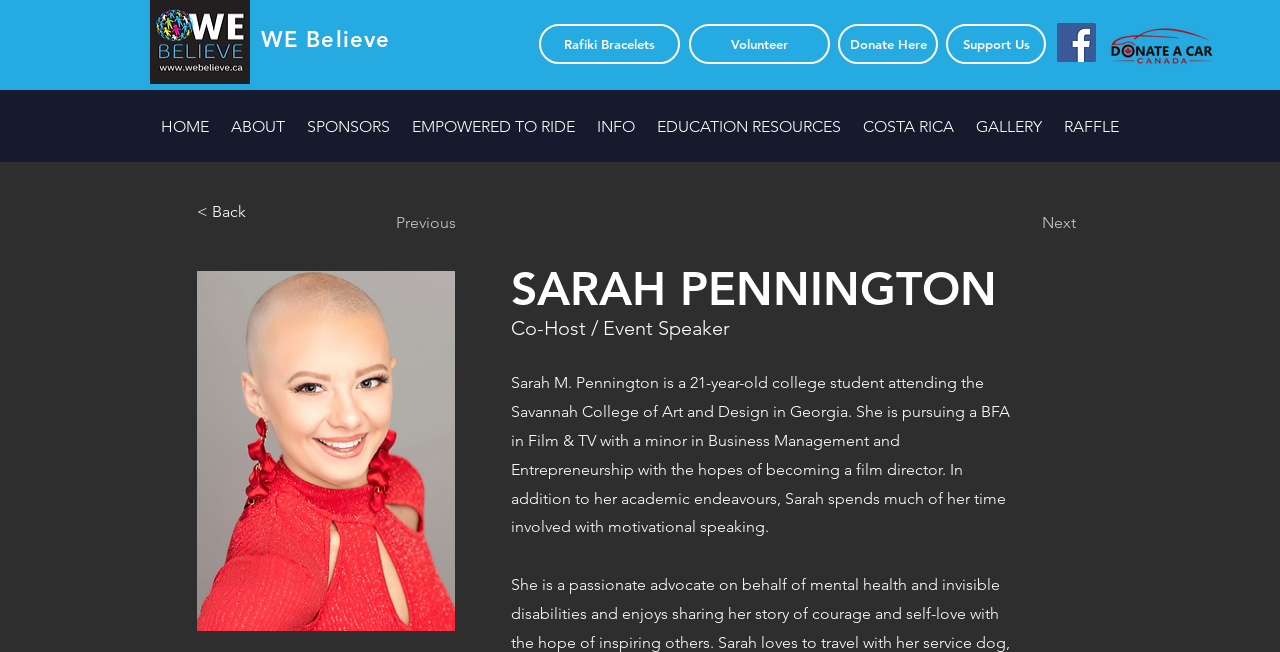Please specify the bounding box coordinates of the area that should be clicked to accomplish the following instruction: "Visit the 'Rafiki Bracelets' page". The coordinates should consist of four float numbers between 0 and 1, i.e., [left, top, right, bottom].

[0.421, 0.037, 0.531, 0.098]